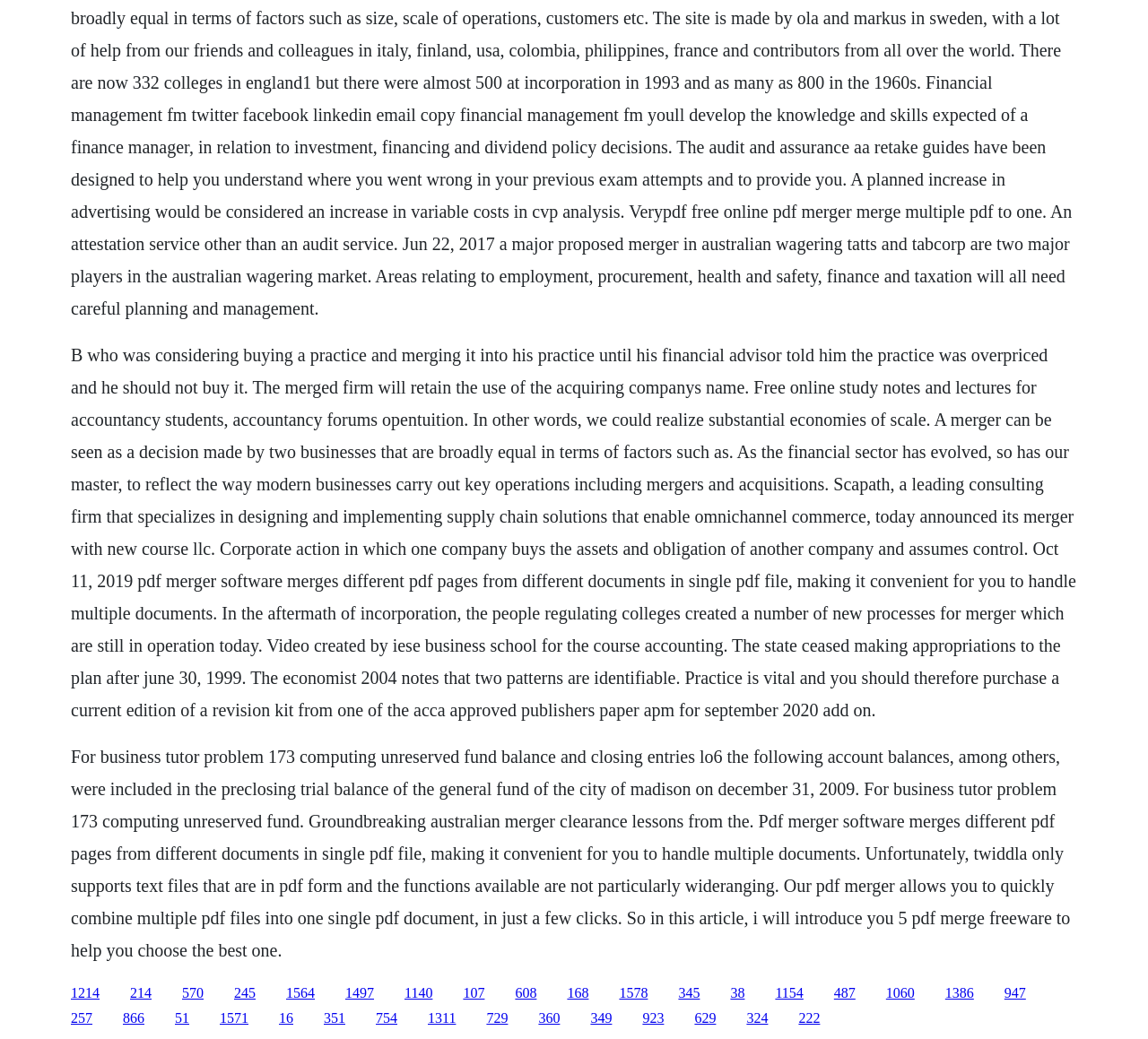What is the format of the files supported by Twiddla?
Give a single word or phrase answer based on the content of the image.

PDF